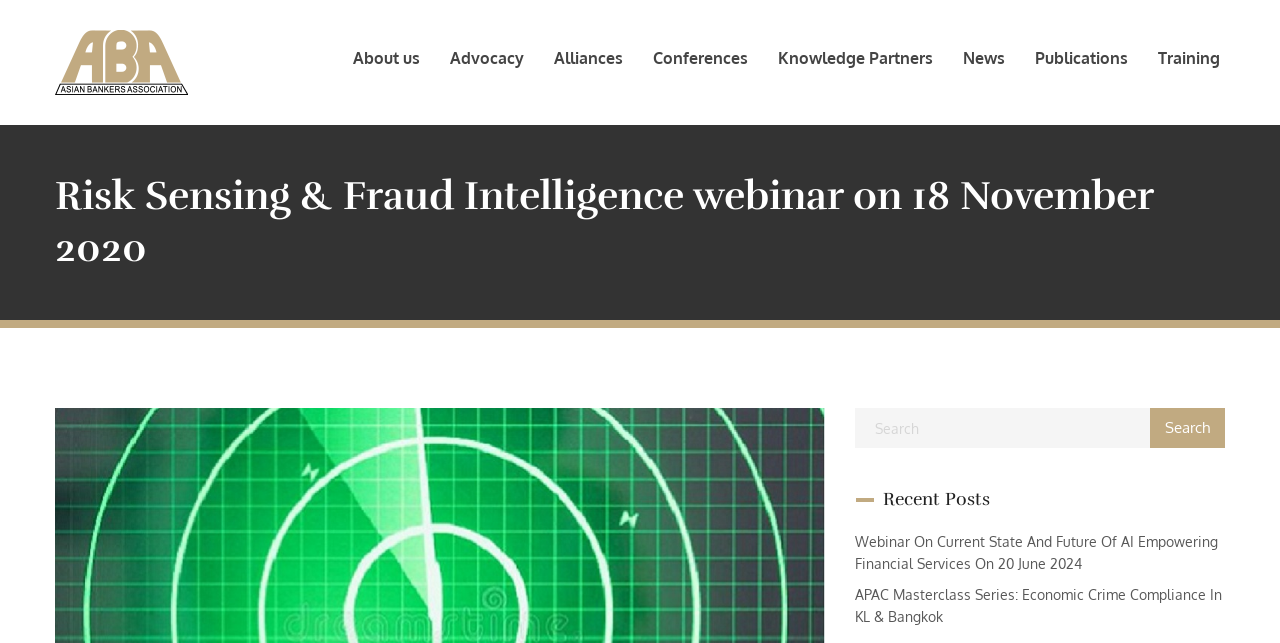Carefully observe the image and respond to the question with a detailed answer:
What is the title of the second recent post?

I found the title of the second recent post by looking at the link elements below the 'Recent Posts' heading and finding the second one.